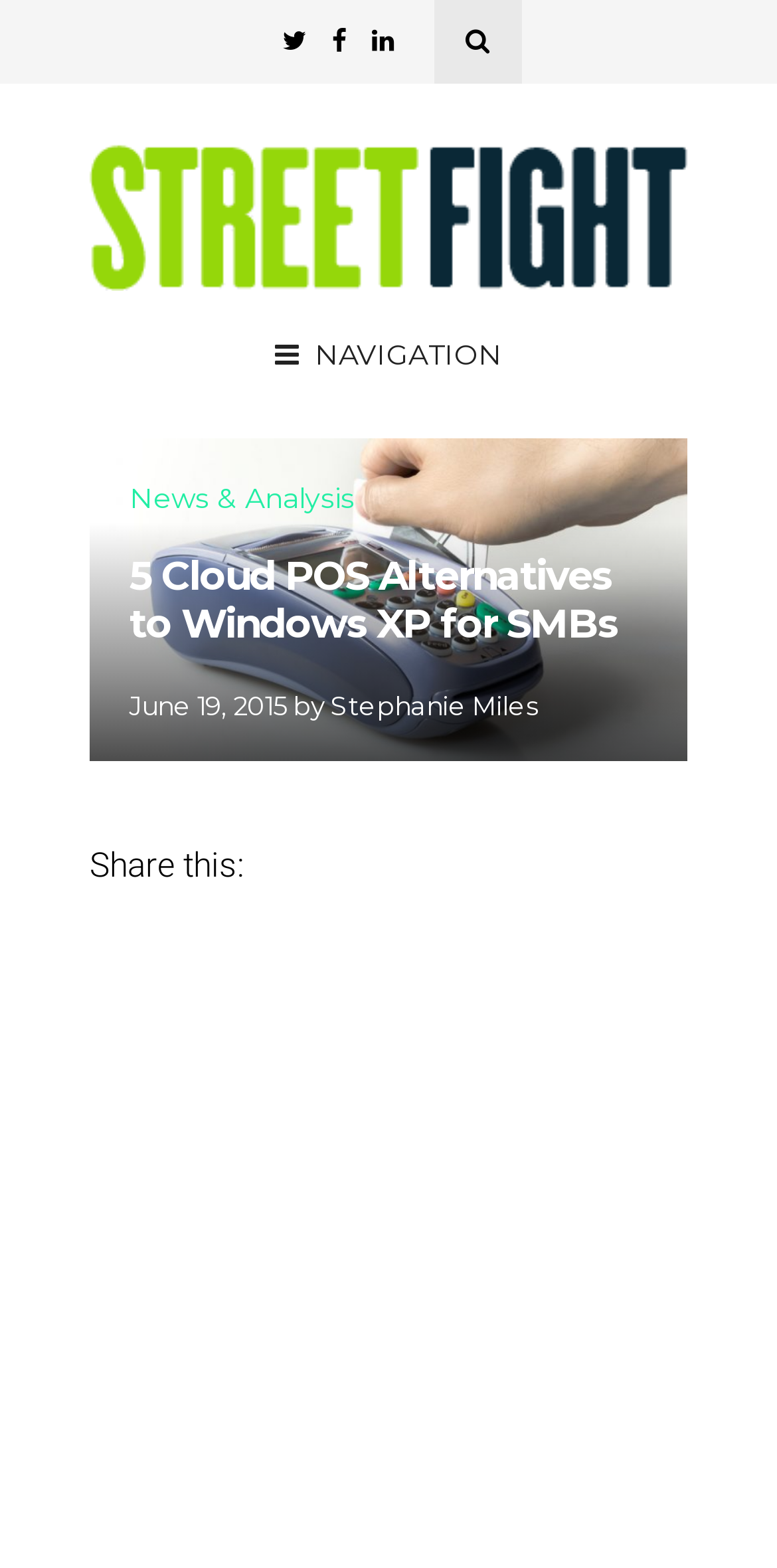Give a detailed account of the webpage's layout and content.

The webpage is an article titled "5 Cloud POS Alternatives to Windows XP for SMBs" on the Street Fight website. At the top left corner, there is a logo of Street Fight, which is an image with the text "Street Fight" embedded. Below the logo, there is a navigation menu with the label "NAVIGATION" and a combobox that allows users to select options.

On the top right corner, there are three social media links represented by icons. Below these icons, there is a horizontal menu with a link to "News & Analysis". The main article title "5 Cloud POS Alternatives to Windows XP for SMBs" is a heading that spans across the top section of the page.

Below the article title, there is a timestamp indicating that the article was published on June 19, 2015, followed by the author's name, "Stephanie Miles". The article content is not explicitly described in the accessibility tree, but it likely discusses alternatives to Windows XP for small businesses.

On the right side of the page, there is a call-to-action section with the text "Share this:". Below this section, there is a large image of a credit card reader, which is likely related to the article's content. Overall, the webpage has a simple layout with a clear hierarchy of elements, making it easy to navigate and read.